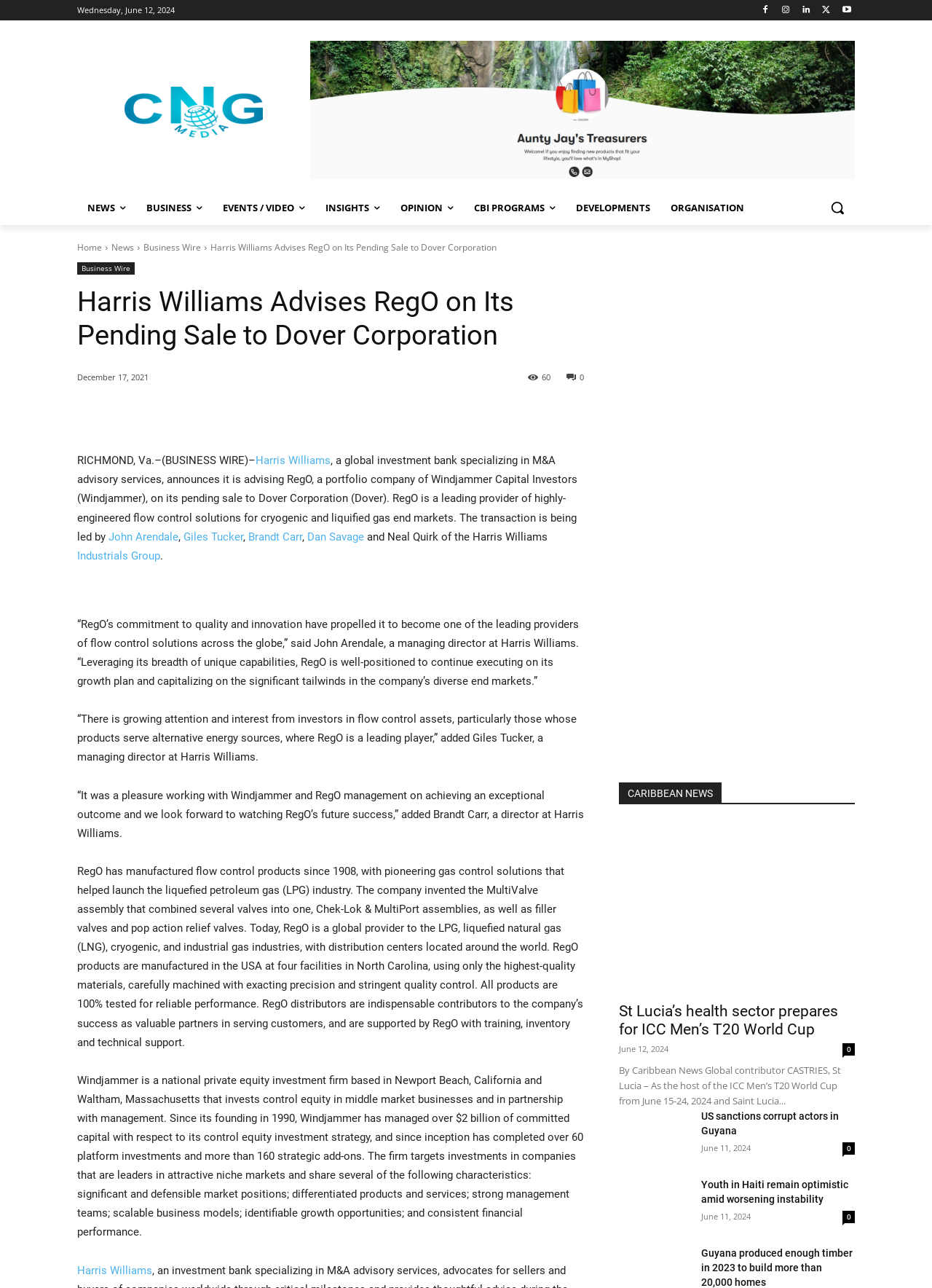How many facilities does RegO have in North Carolina?
Using the image as a reference, answer with just one word or a short phrase.

four